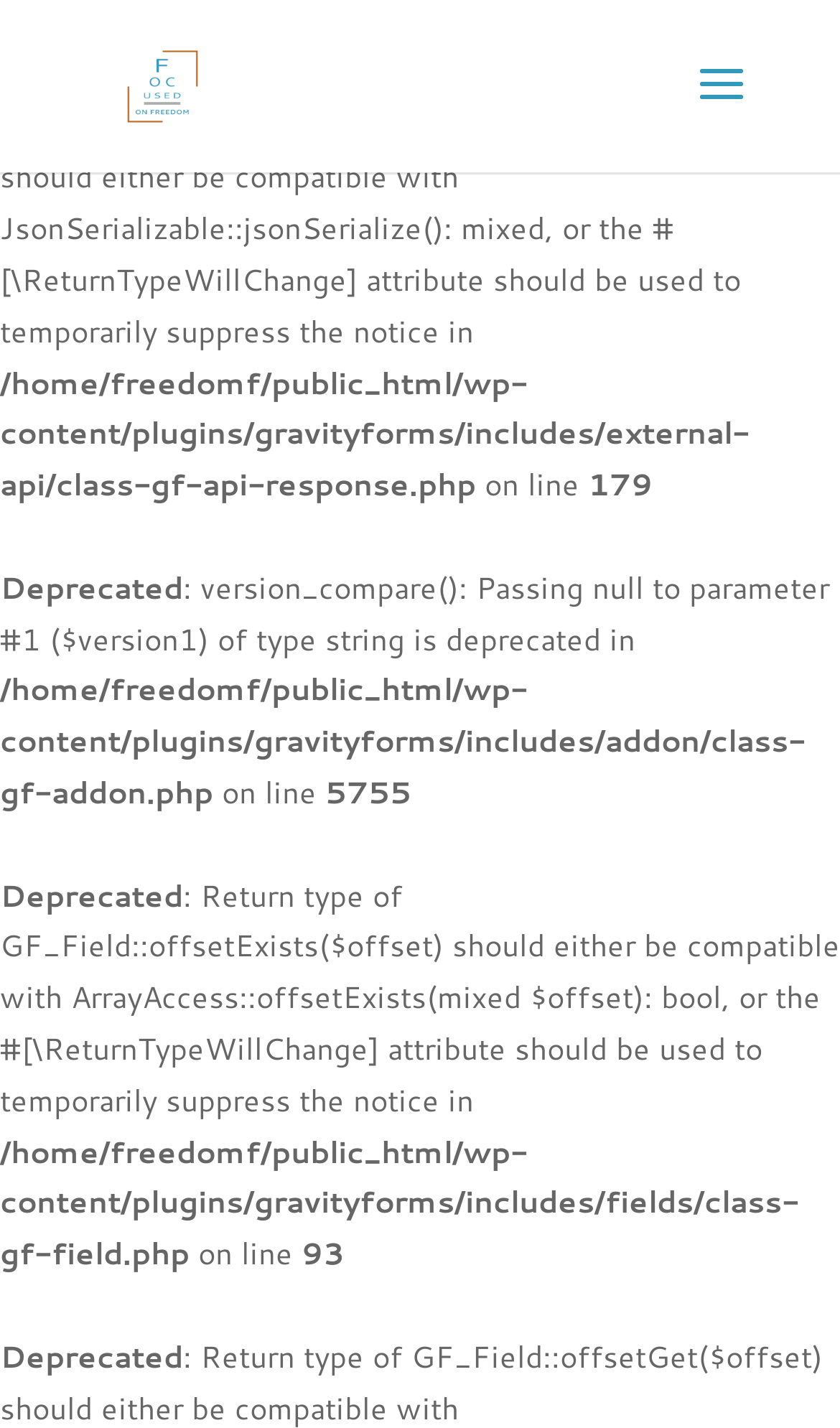Answer the question below using just one word or a short phrase: 
What is the file path of the third deprecated function?

/home/freedomf/public_html/wp-content/plugins/gravityforms/includes/fields/class-gf-field.php